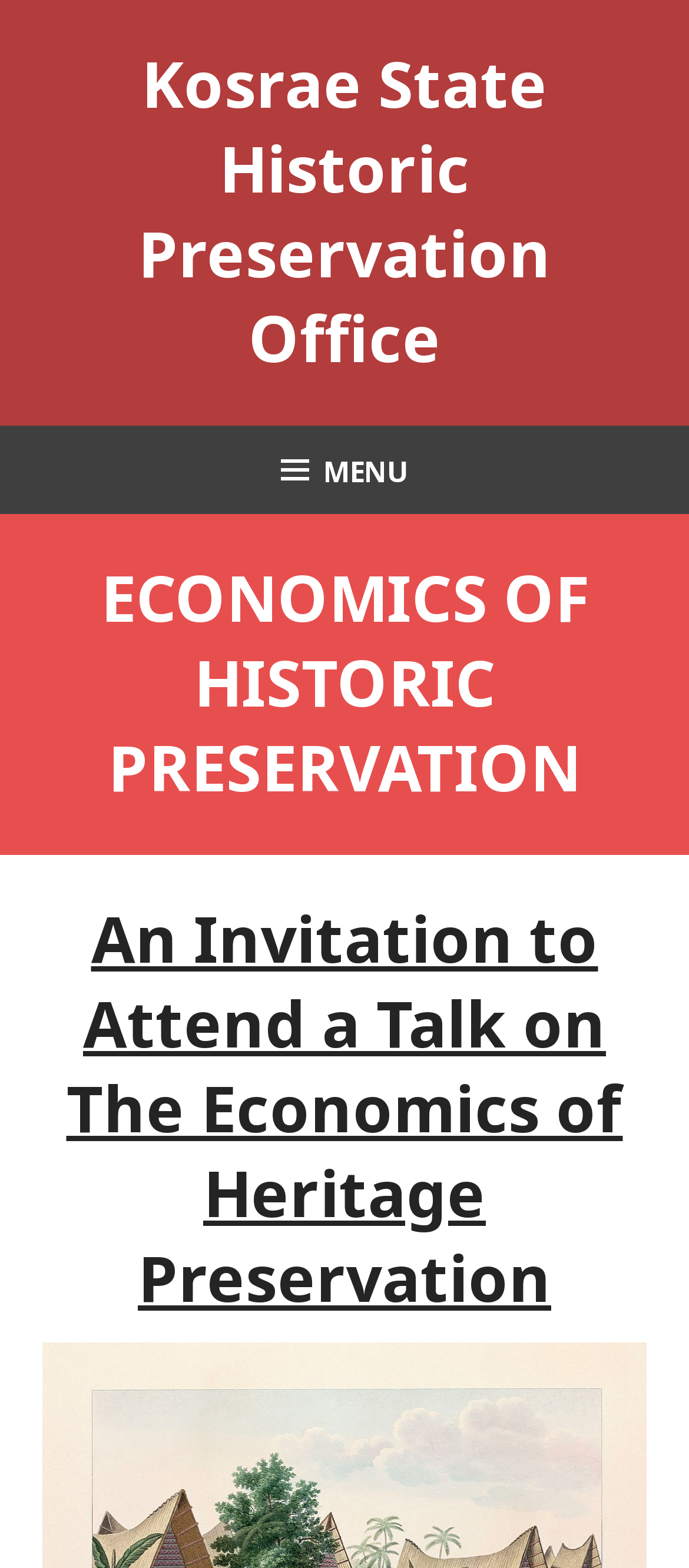Given the element description Kosrae State Historic Preservation Office, specify the bounding box coordinates of the corresponding UI element in the format (top-left x, top-left y, bottom-right x, bottom-right y). All values must be between 0 and 1.

[0.2, 0.026, 0.8, 0.243]